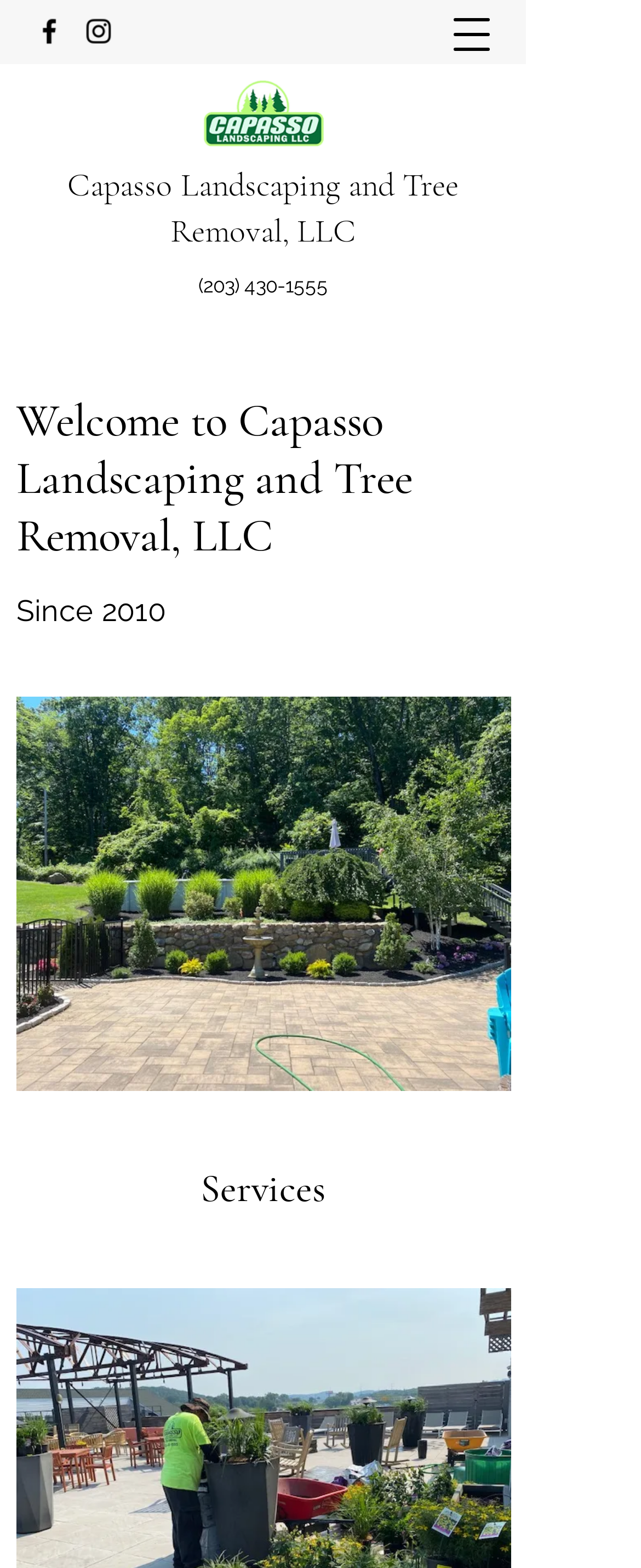Your task is to extract the text of the main heading from the webpage.

Welcome to Capasso Landscaping and Tree Removal, LLC